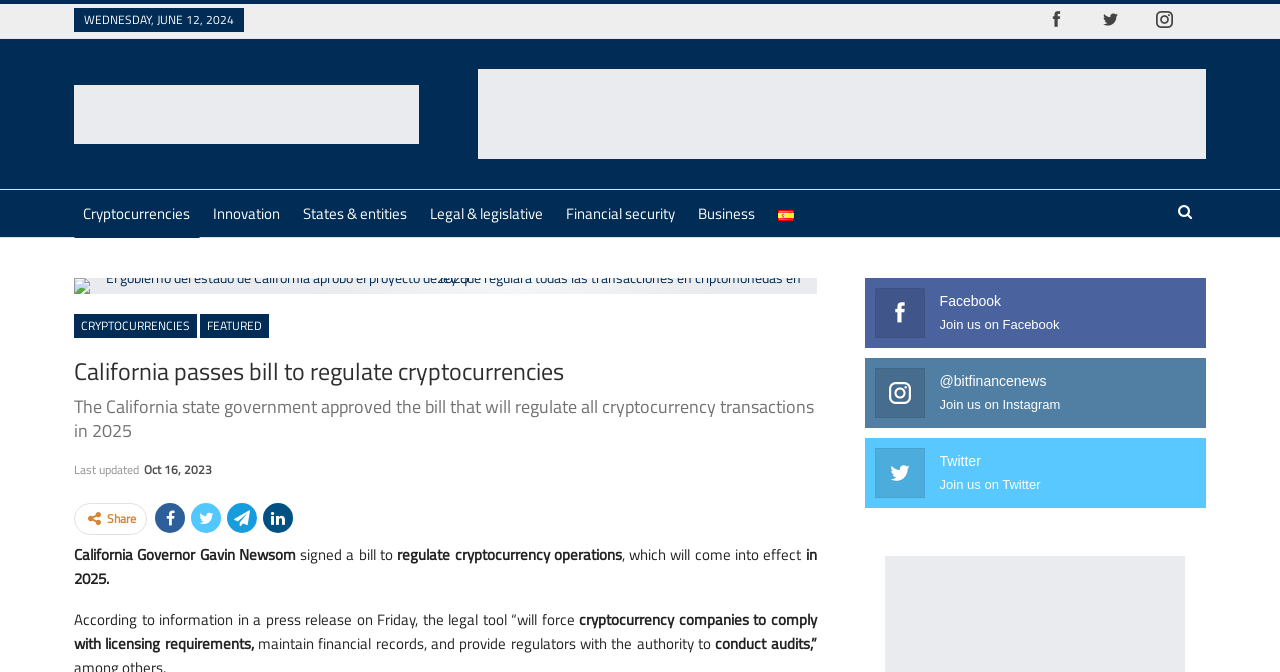What is the year when the cryptocurrency regulation will come into effect?
Respond with a short answer, either a single word or a phrase, based on the image.

2025